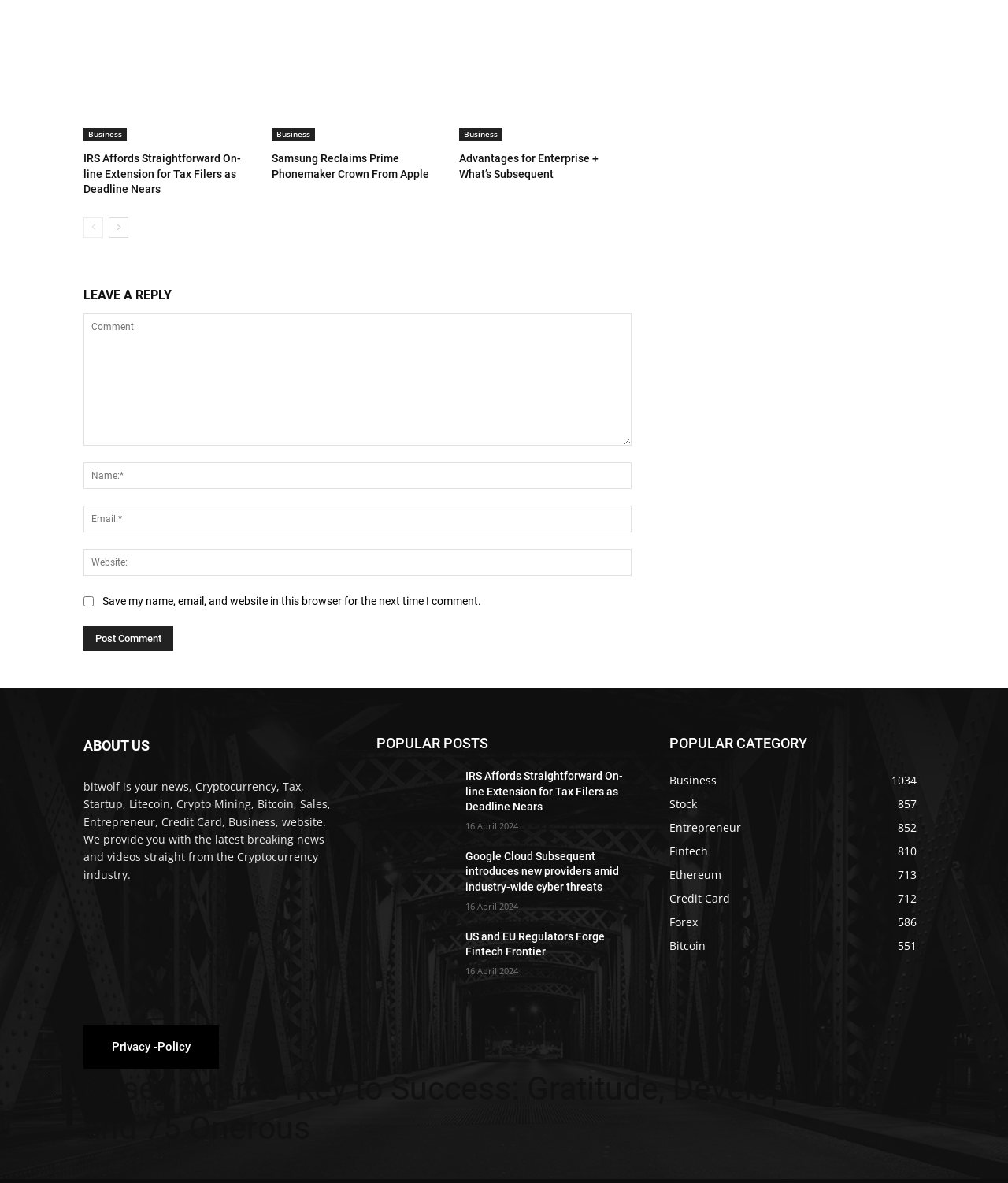Please give a succinct answer using a single word or phrase:
What is the date of the popular posts listed on this webpage?

16 April 2024